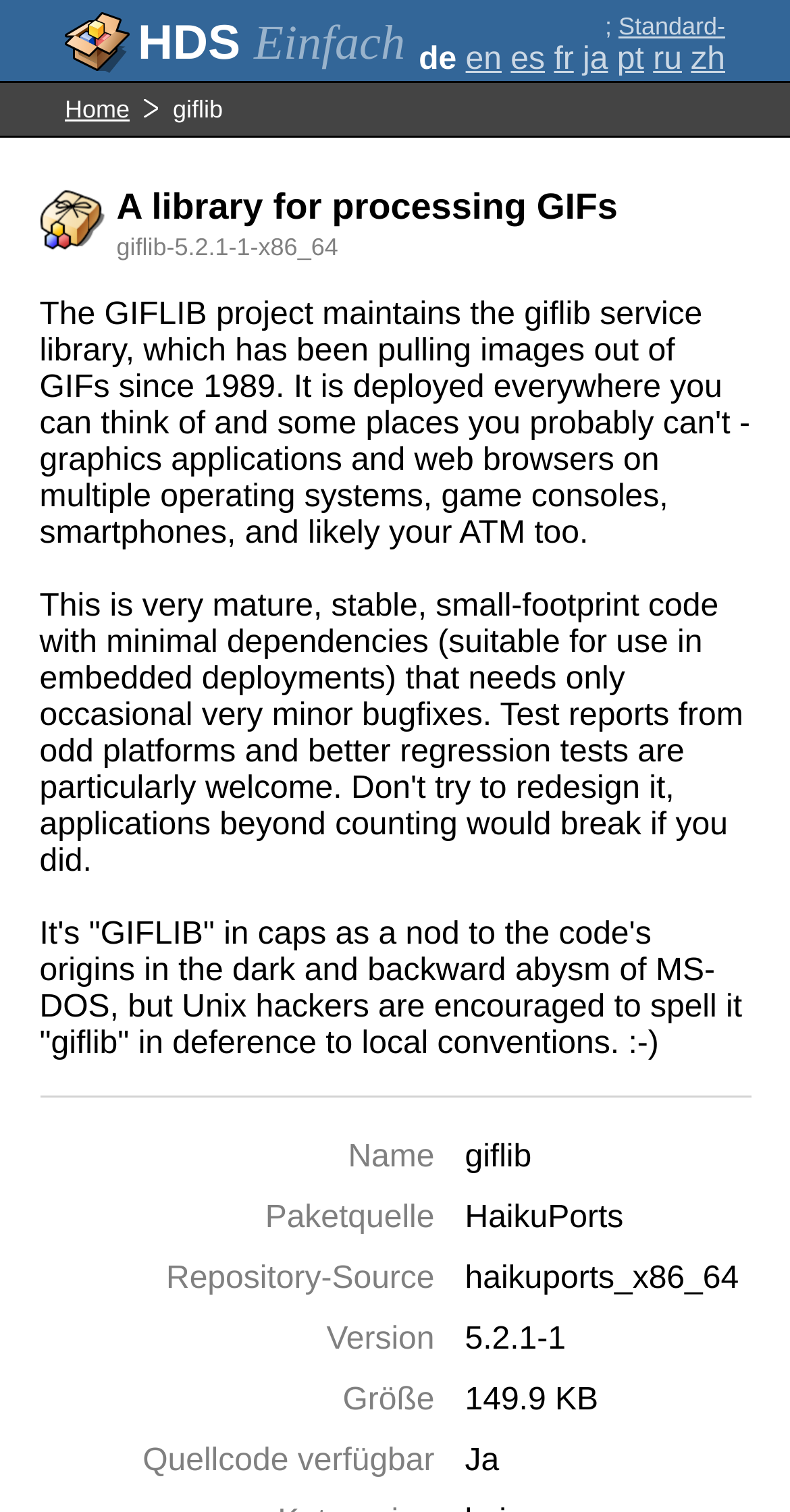Determine the coordinates of the bounding box that should be clicked to complete the instruction: "Select ja". The coordinates should be represented by four float numbers between 0 and 1: [left, top, right, bottom].

[0.738, 0.028, 0.77, 0.051]